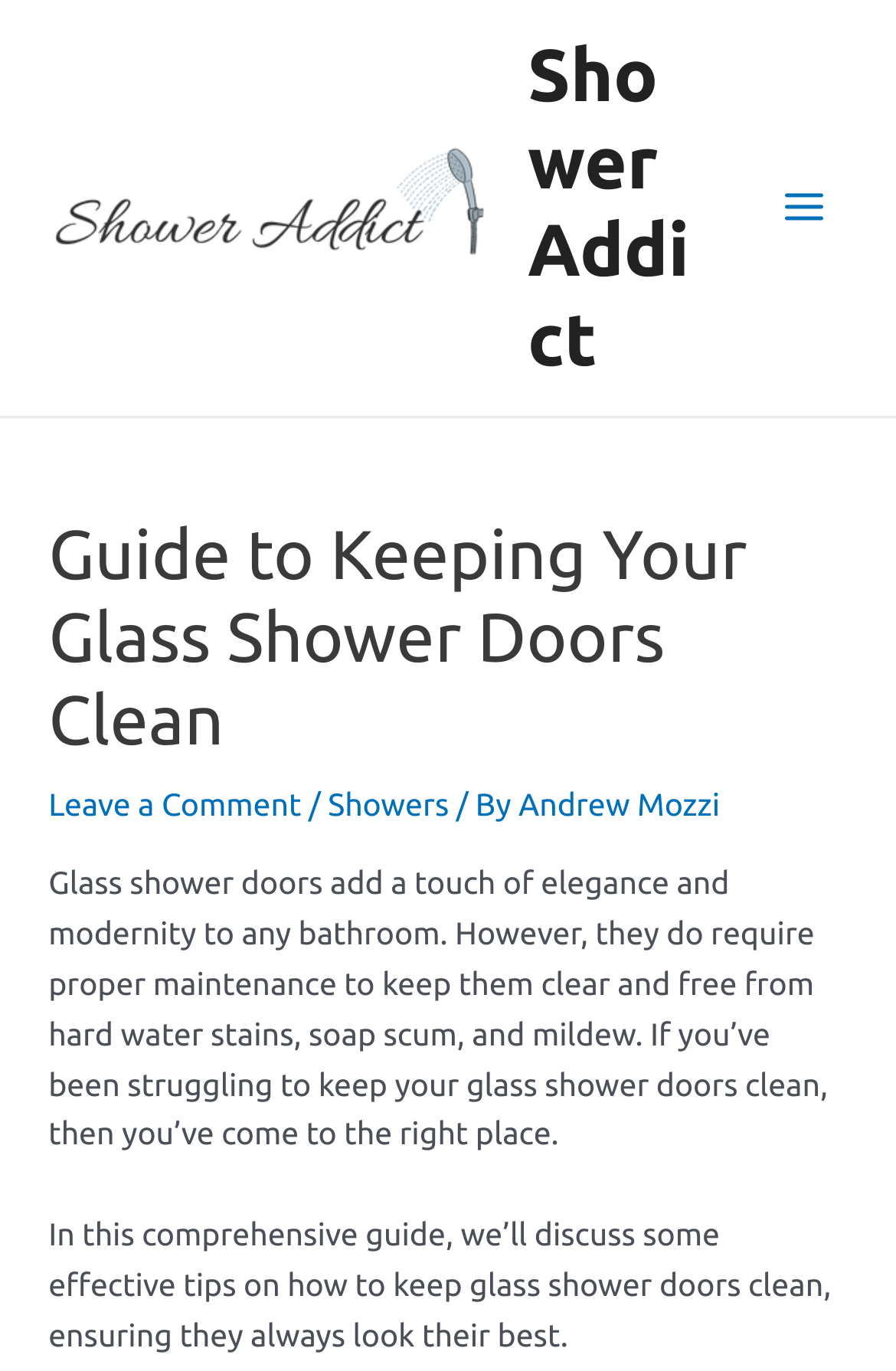Using the description: "Main Menu", identify the bounding box of the corresponding UI element in the screenshot.

[0.845, 0.117, 0.949, 0.185]